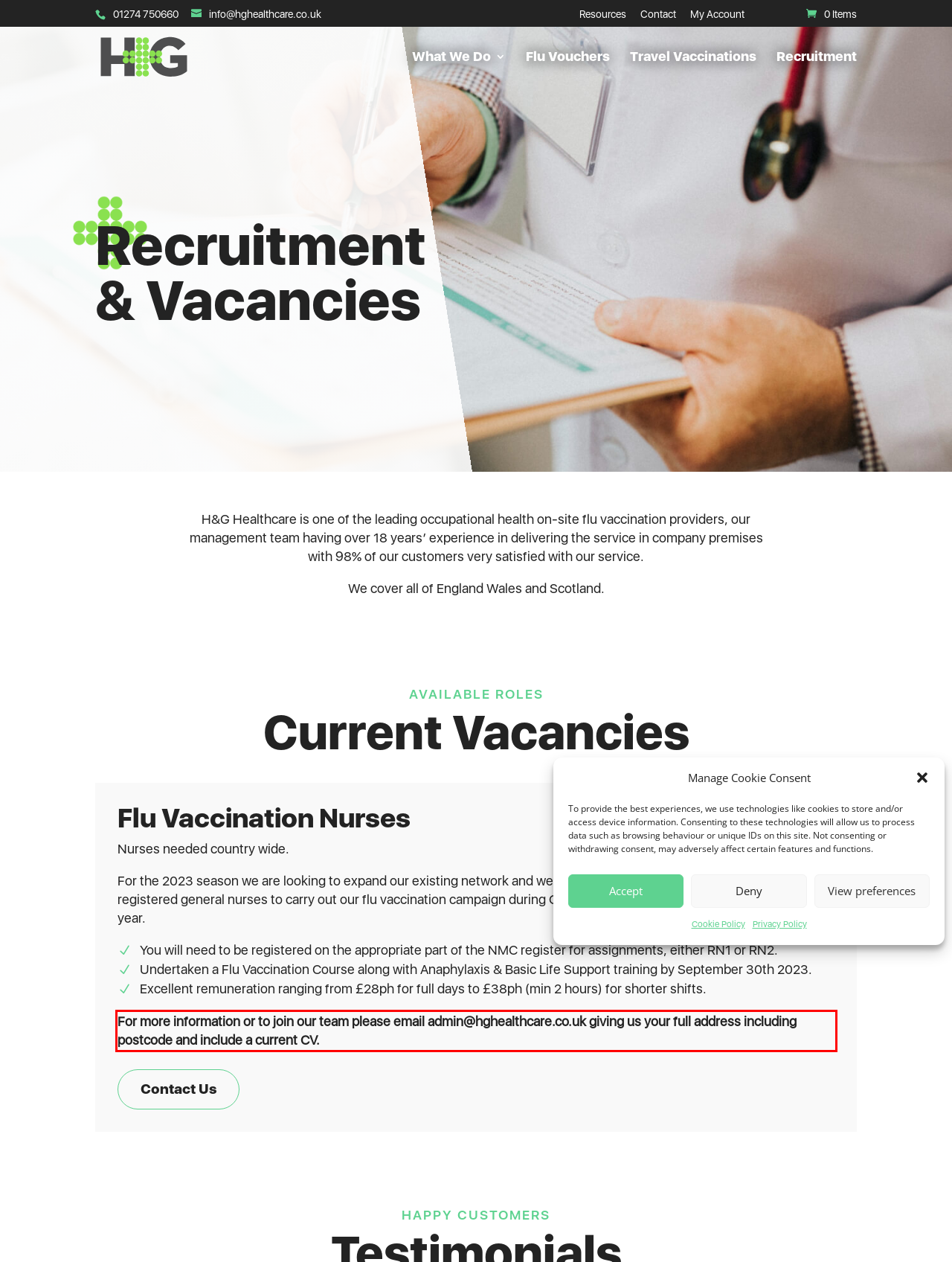Within the screenshot of the webpage, locate the red bounding box and use OCR to identify and provide the text content inside it.

For more information or to join our team please email admin@hghealthcare.co.uk giving us your full address including postcode and include a current CV.